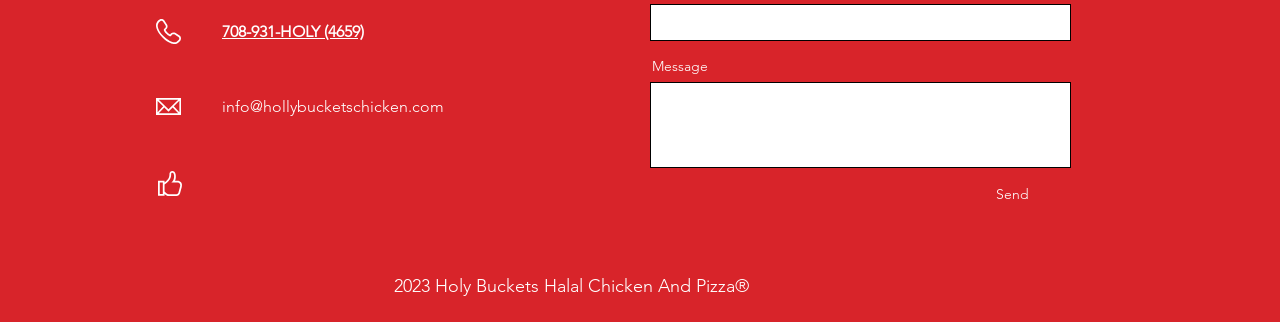Provide a thorough and detailed response to the question by examining the image: 
What is the company's name?

I found the company's name by looking at the StaticText element at the bottom of the page, which contains the text '2023 Holy Buckets Halal Chicken And Pizza®'.